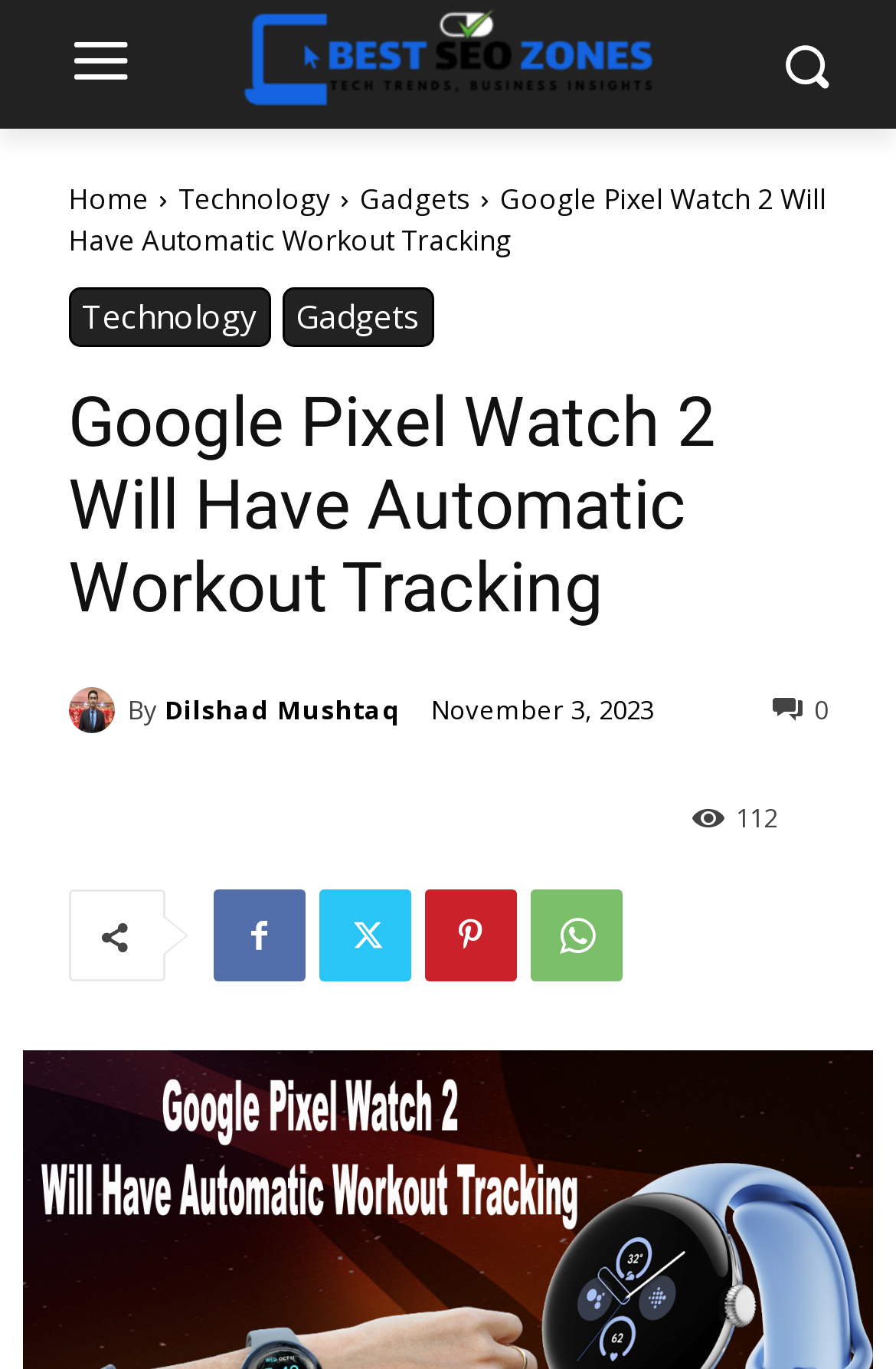When was this article published?
Please give a detailed and thorough answer to the question, covering all relevant points.

I found the publication date by looking at the time element with the text 'November 3, 2023' which is located below the author's name.